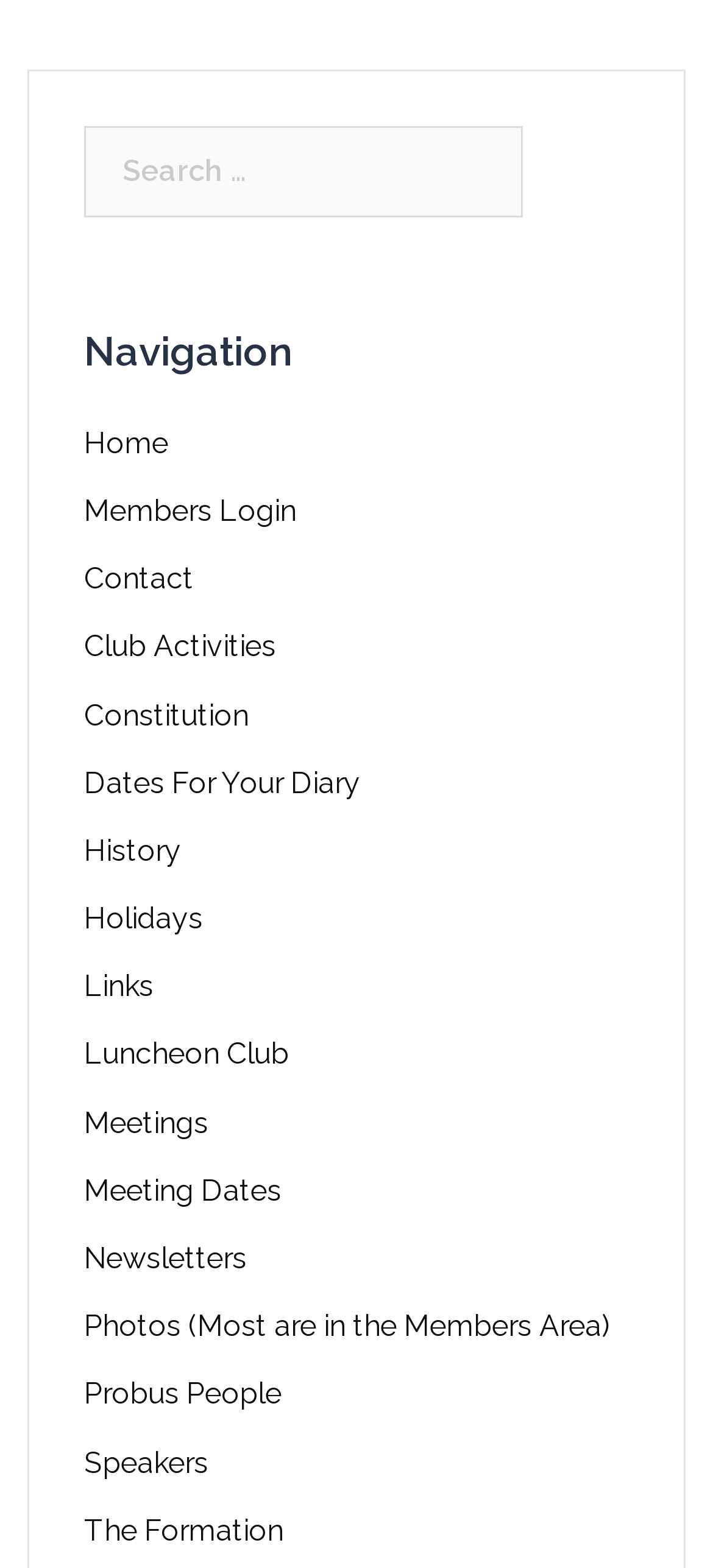What is the last navigation link?
Please provide a single word or phrase in response based on the screenshot.

The Formation